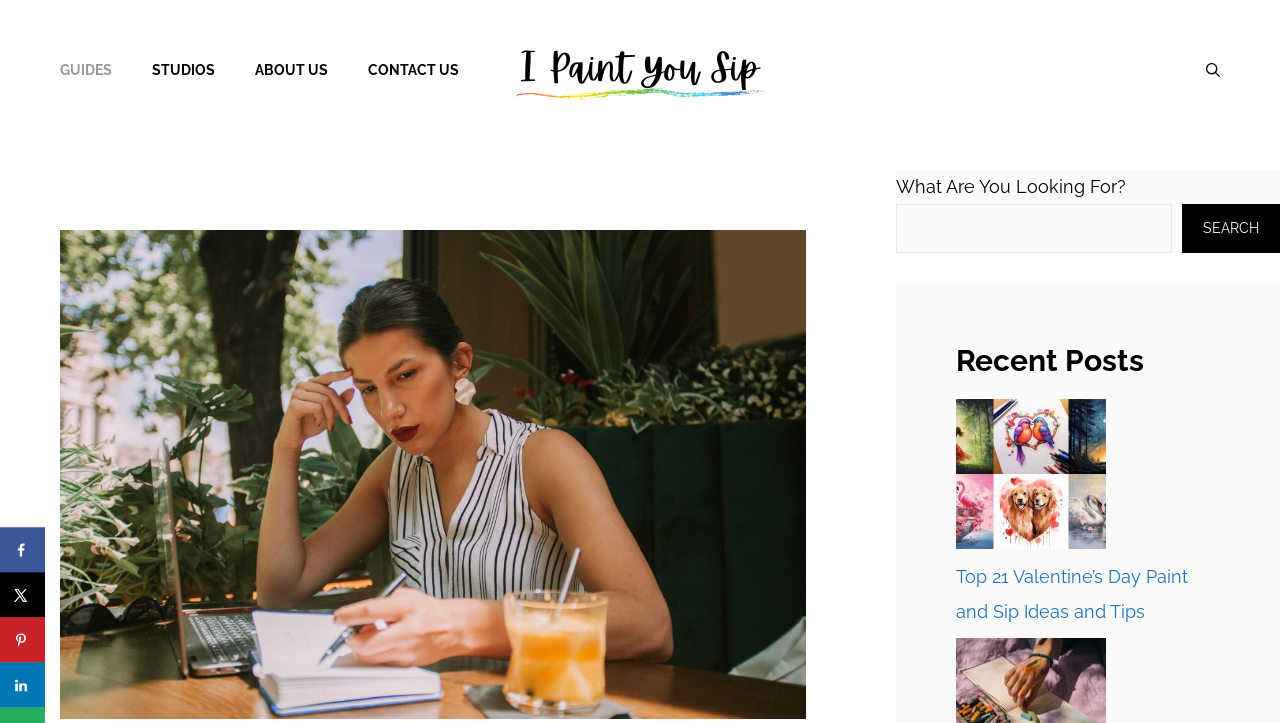What is the topic of the recent post?
Using the screenshot, give a one-word or short phrase answer.

Valentine's Day Paint and Sip